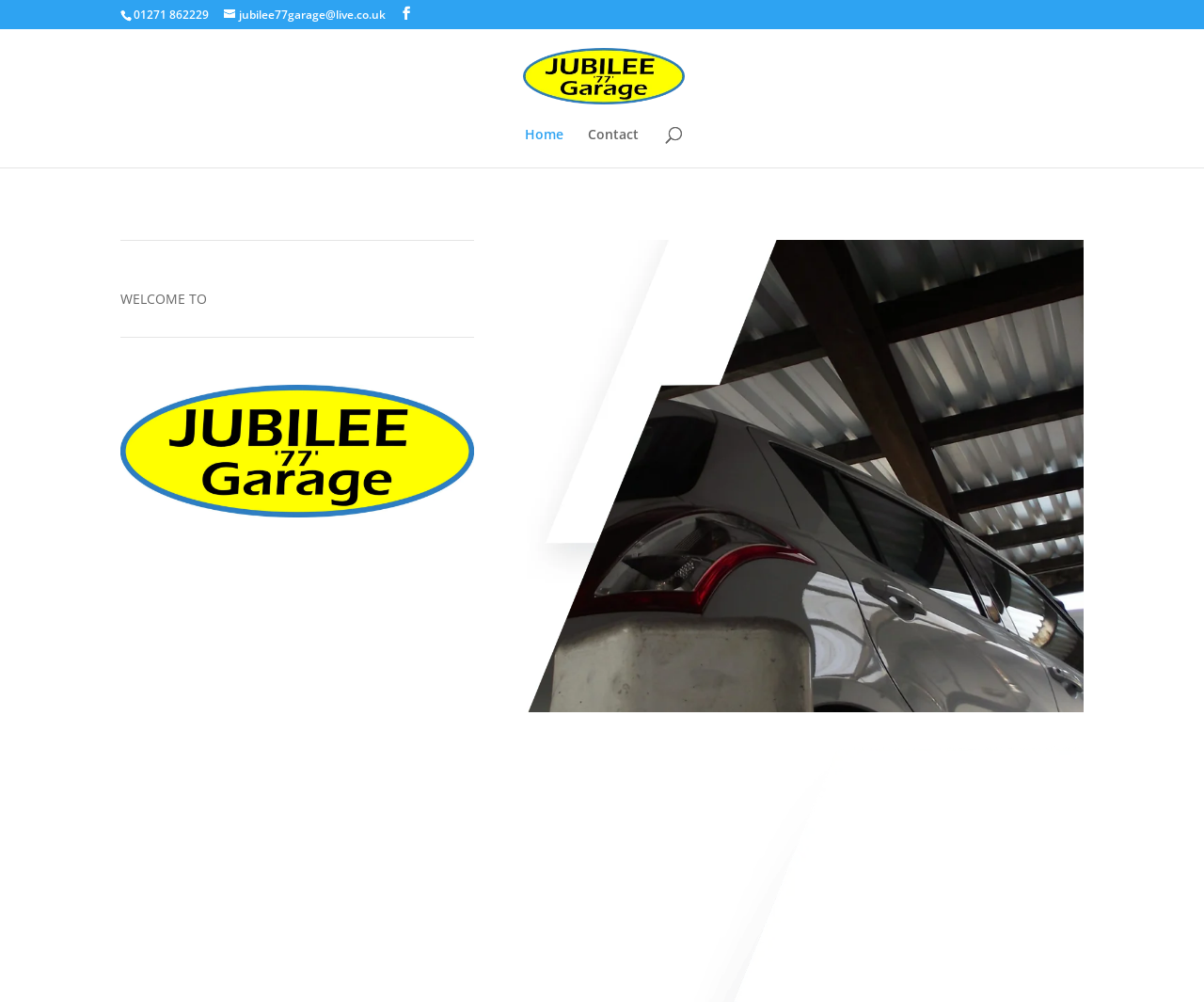Predict the bounding box of the UI element based on this description: "name="s" placeholder="Search …" title="Search for:"".

[0.157, 0.028, 0.877, 0.03]